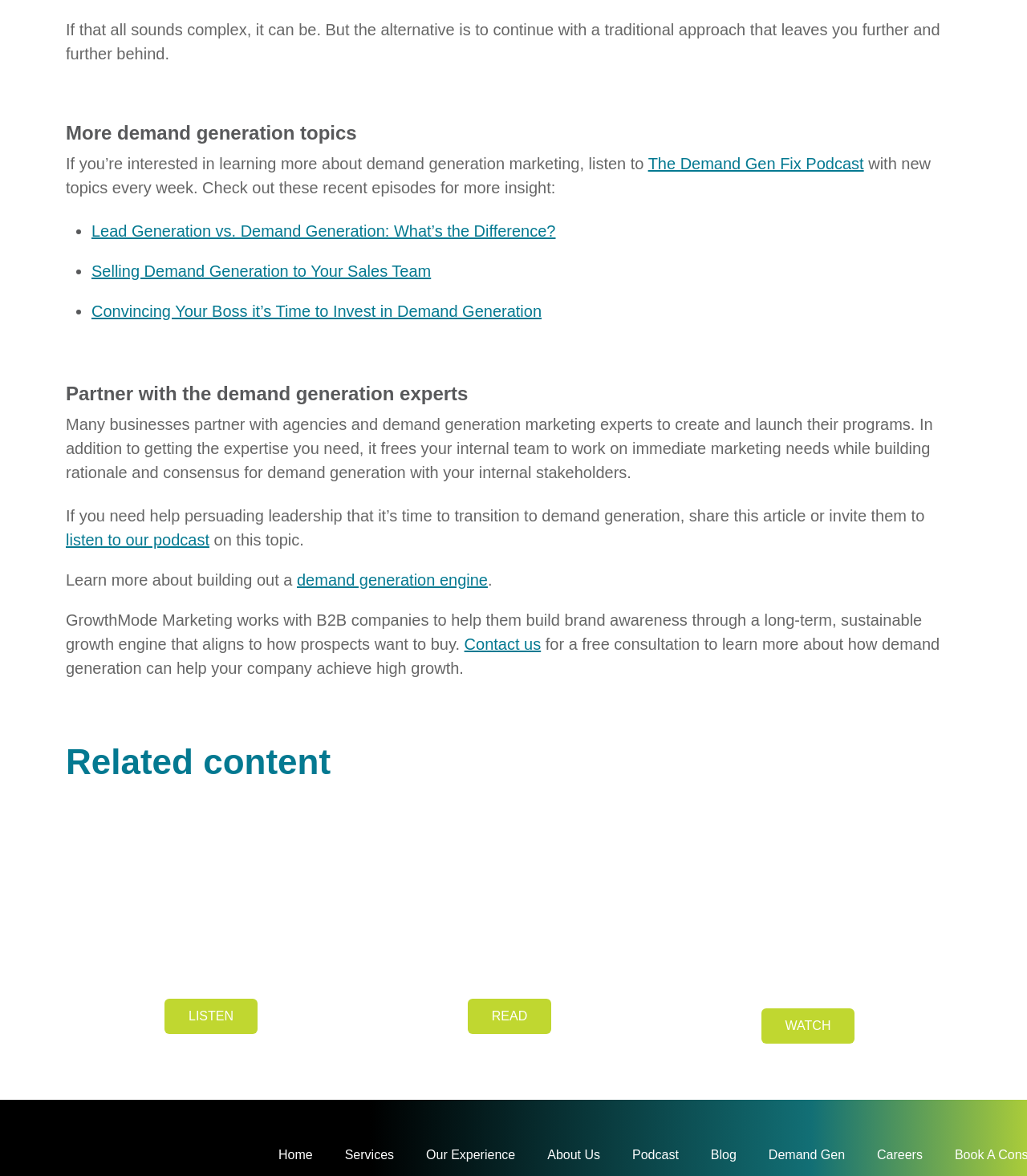Respond with a single word or short phrase to the following question: 
What is the company name that helps B2B companies with demand generation?

GrowthMode Marketing